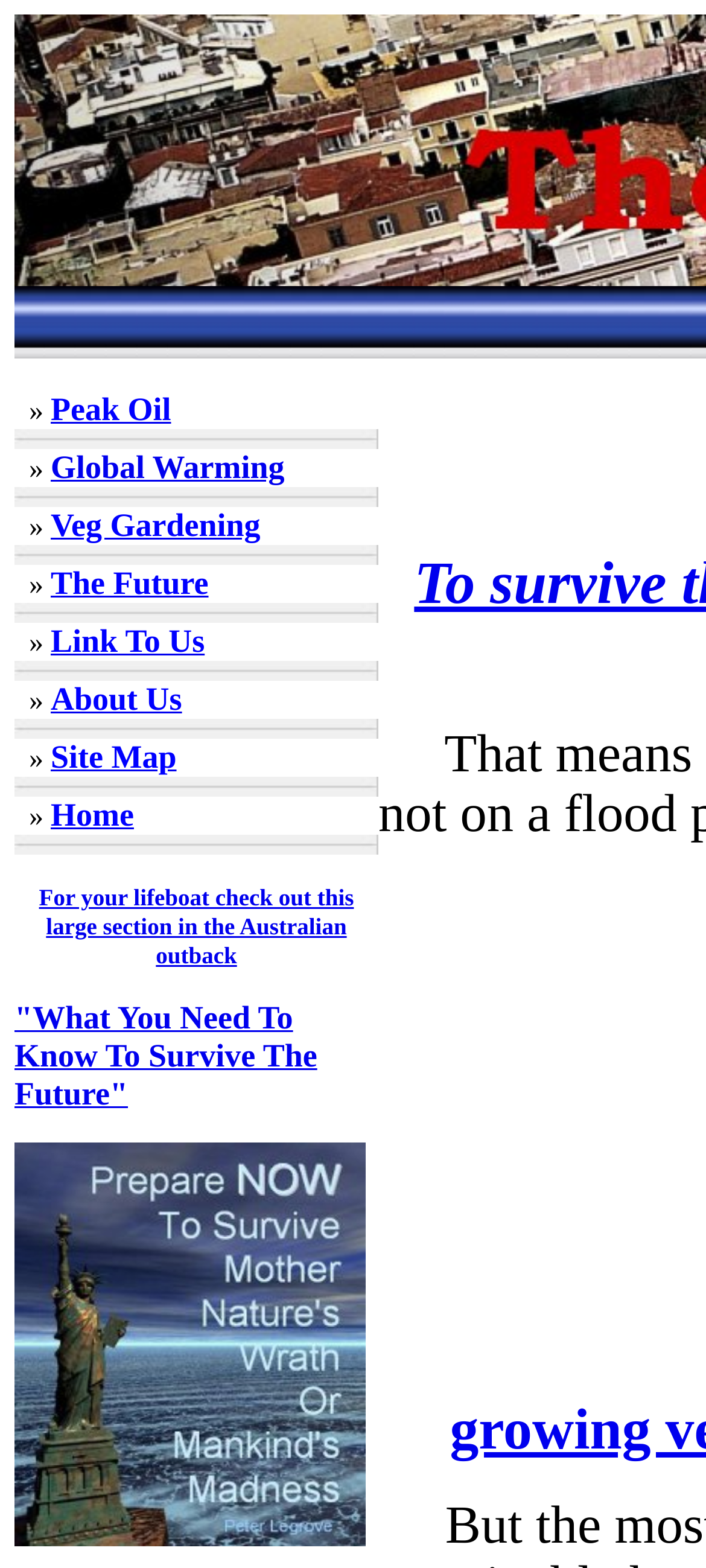Calculate the bounding box coordinates for the UI element based on the following description: "parent_node: » Peak Oil". Ensure the coordinates are four float numbers between 0 and 1, i.e., [left, top, right, bottom].

[0.021, 0.971, 0.518, 0.991]